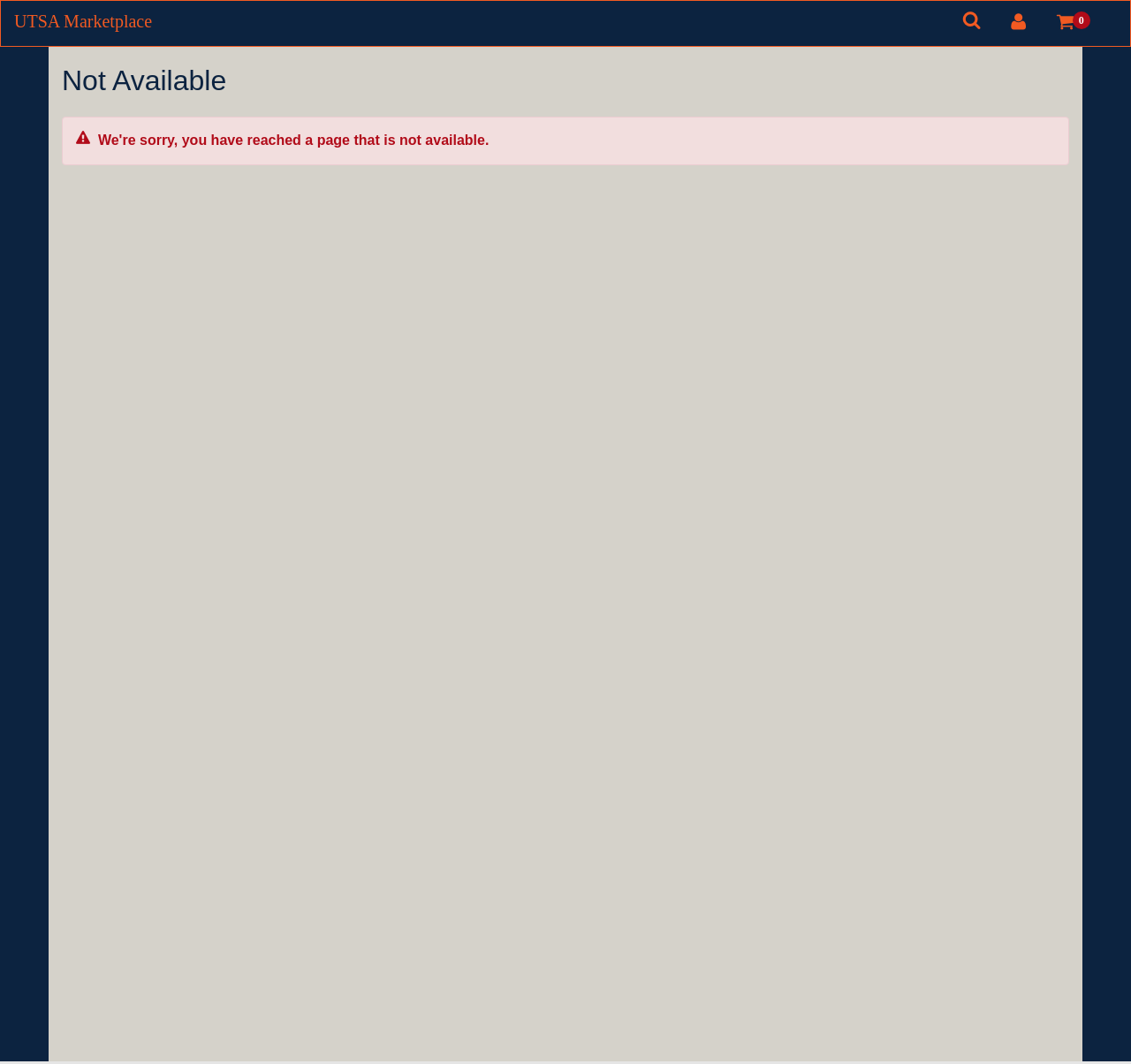Is the 'My Account' menu expanded?
Provide a detailed and well-explained answer to the question.

I saw a button labeled 'My Account' with the property 'expanded: False', which suggests that the 'My Account' menu is not currently expanded.